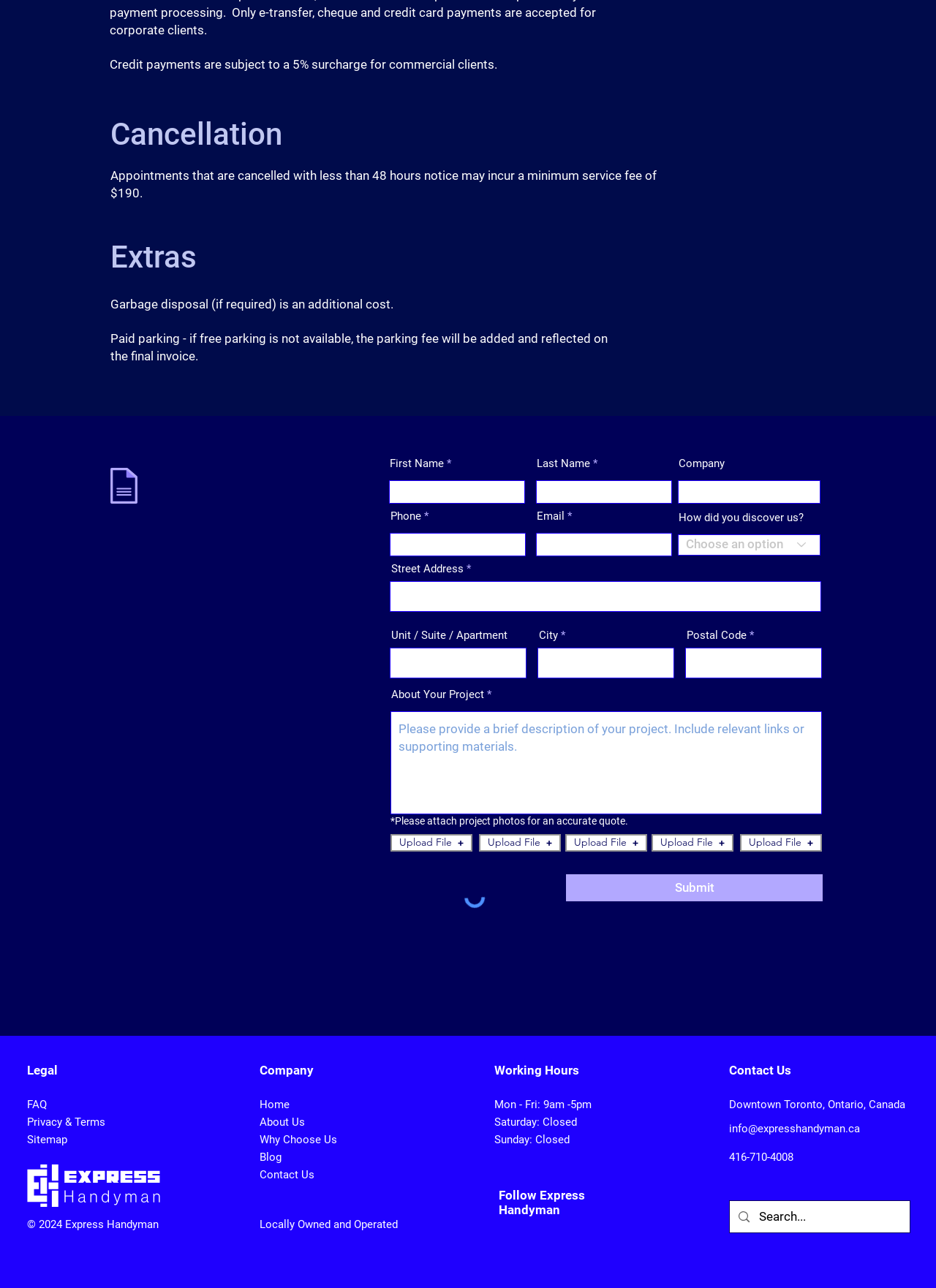Find the bounding box coordinates for the HTML element specified by: "About Us".

[0.277, 0.866, 0.326, 0.877]